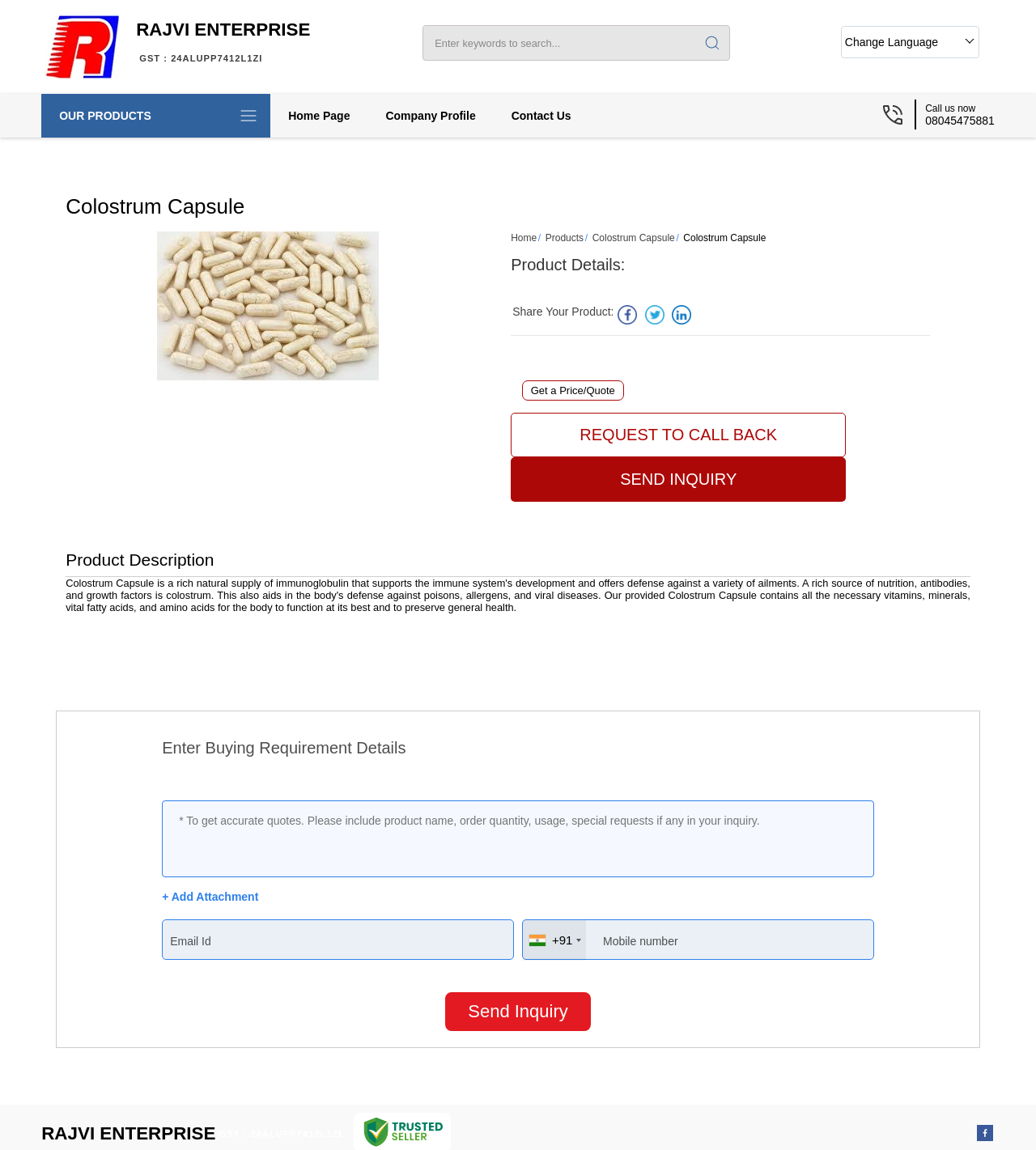Pinpoint the bounding box coordinates of the clickable element to carry out the following instruction: "Search for products."

[0.671, 0.023, 0.704, 0.052]